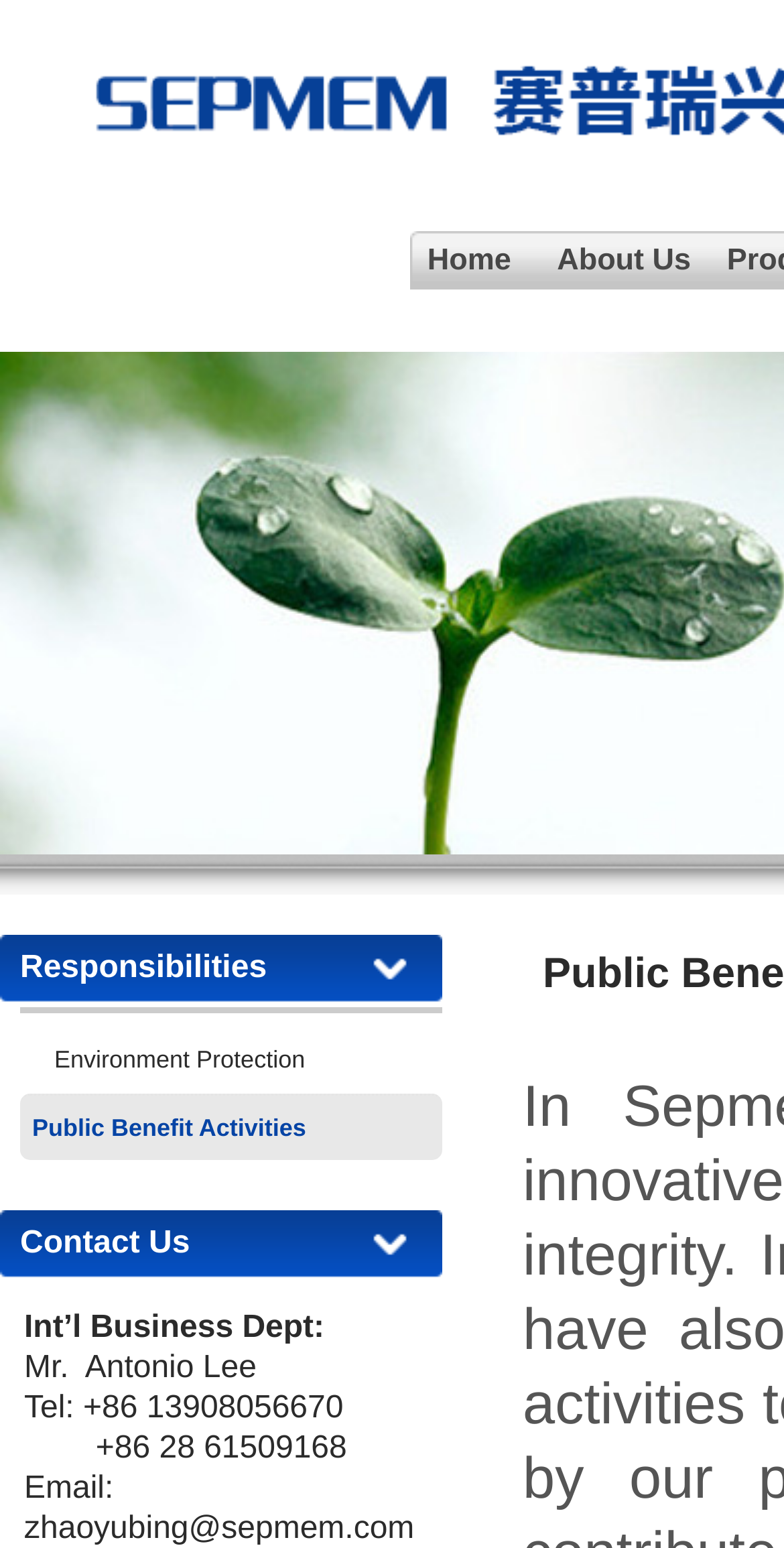Please give a short response to the question using one word or a phrase:
What is the email address of the contact person?

zhaoyubing@sepmem.com